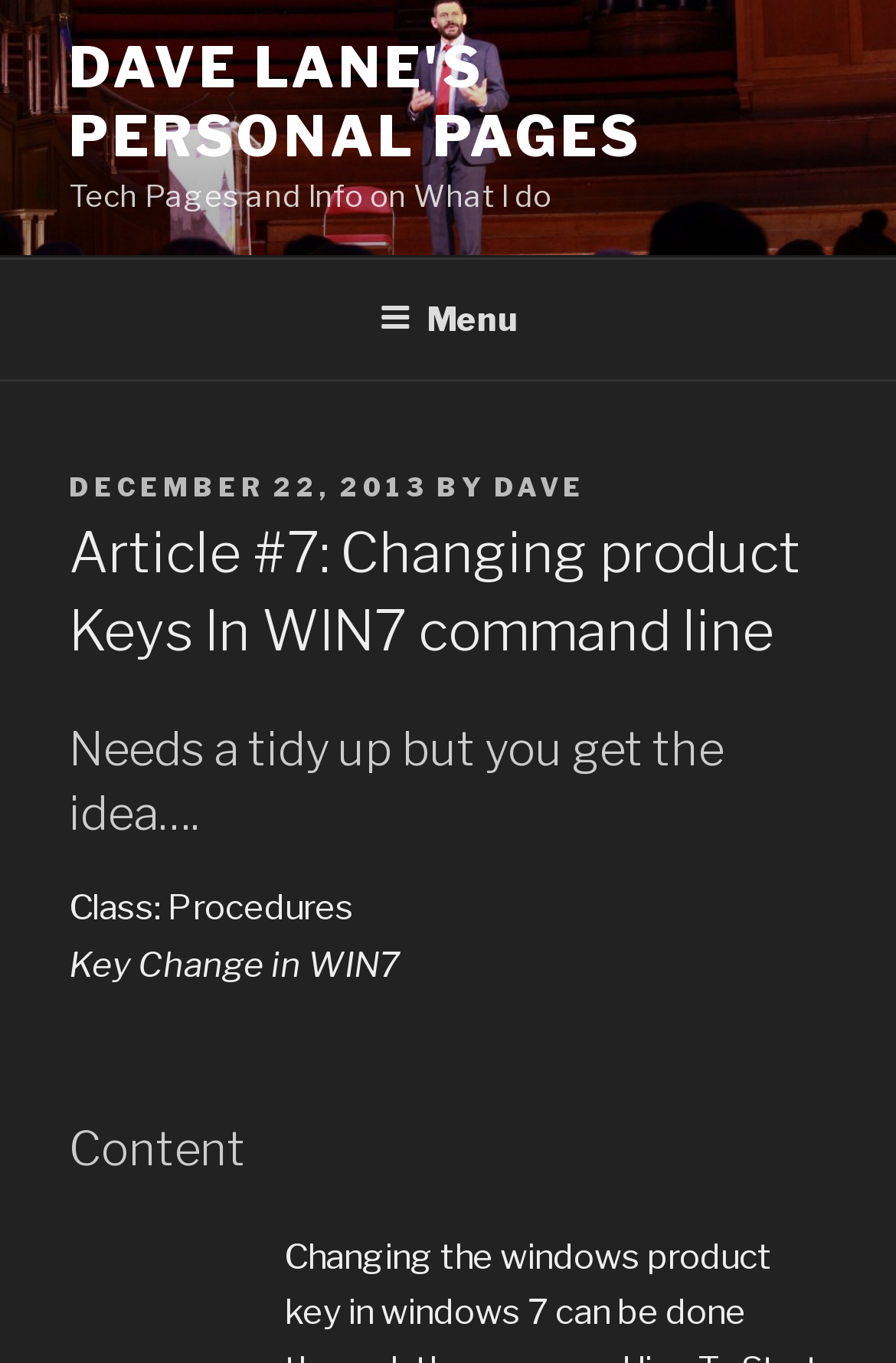Answer the following inquiry with a single word or phrase:
What is the topic of the article?

Changing product keys in WIN7